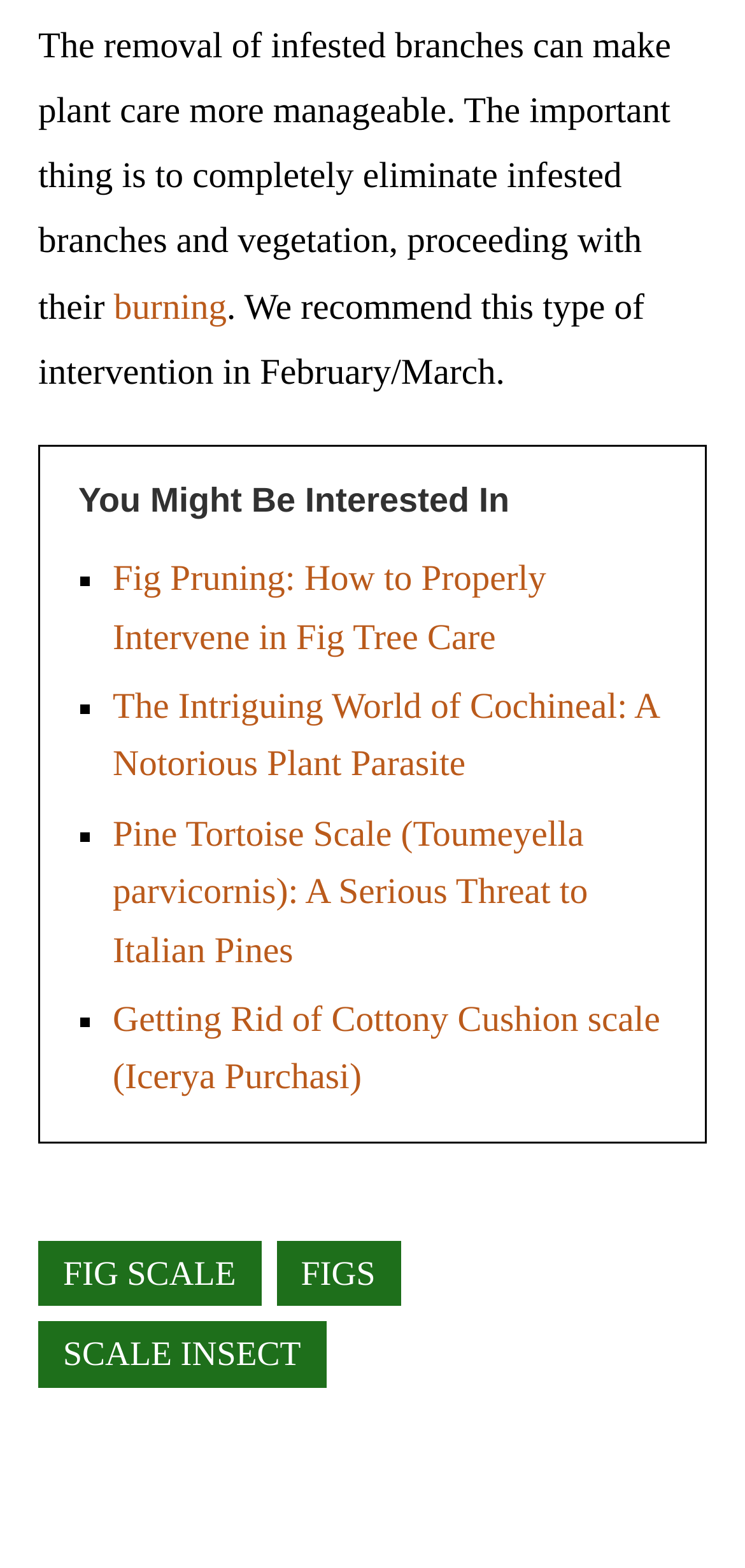Locate the bounding box coordinates of the item that should be clicked to fulfill the instruction: "click on the link to learn about fig pruning".

[0.151, 0.357, 0.733, 0.42]